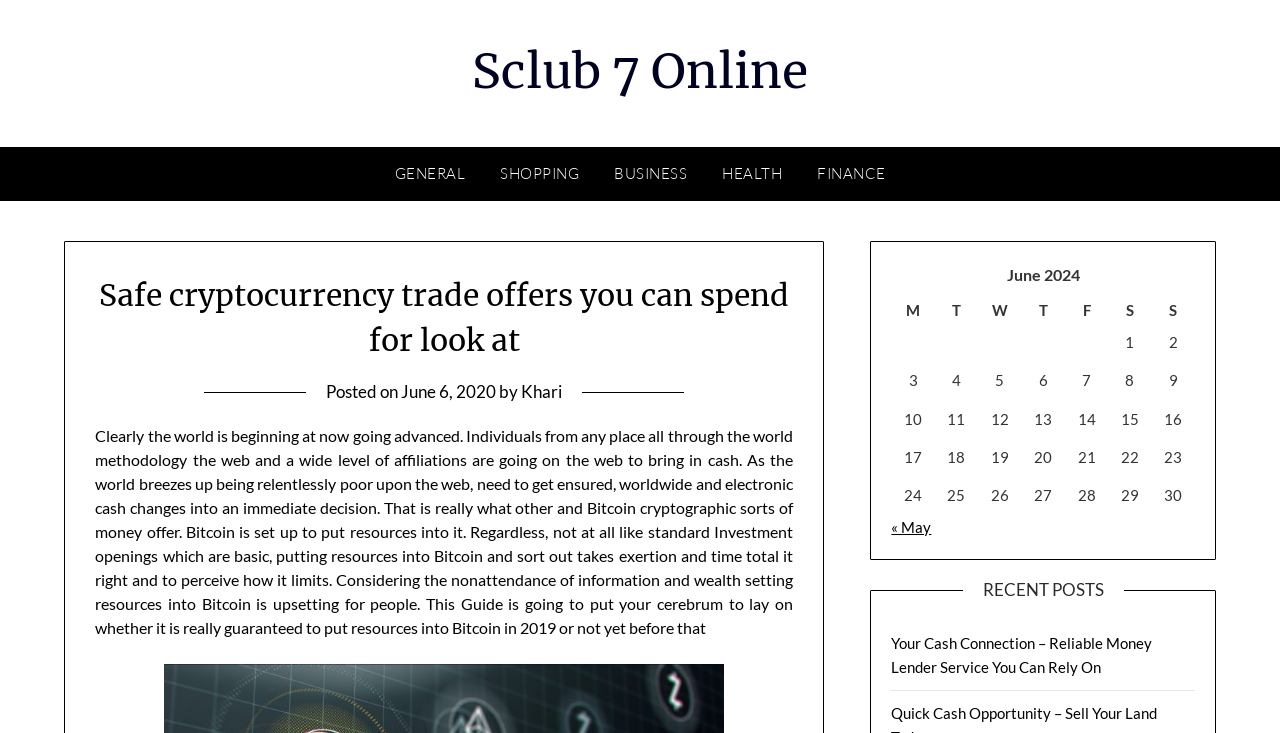What is the topic of the article?
Look at the image and provide a short answer using one word or a phrase.

Cryptocurrency trade